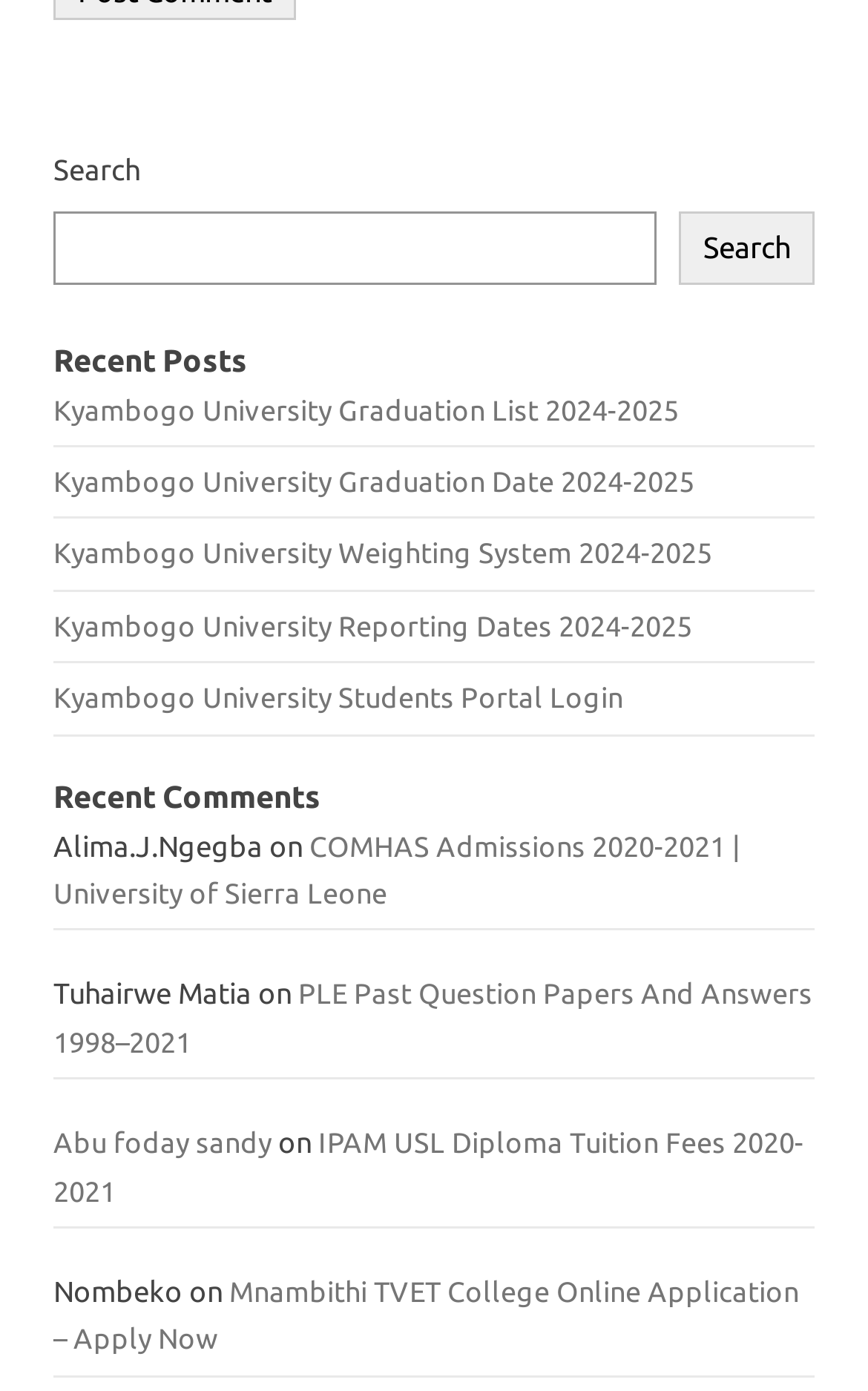Determine the bounding box coordinates of the clickable element to achieve the following action: 'Click the Facebook link'. Provide the coordinates as four float values between 0 and 1, formatted as [left, top, right, bottom].

None